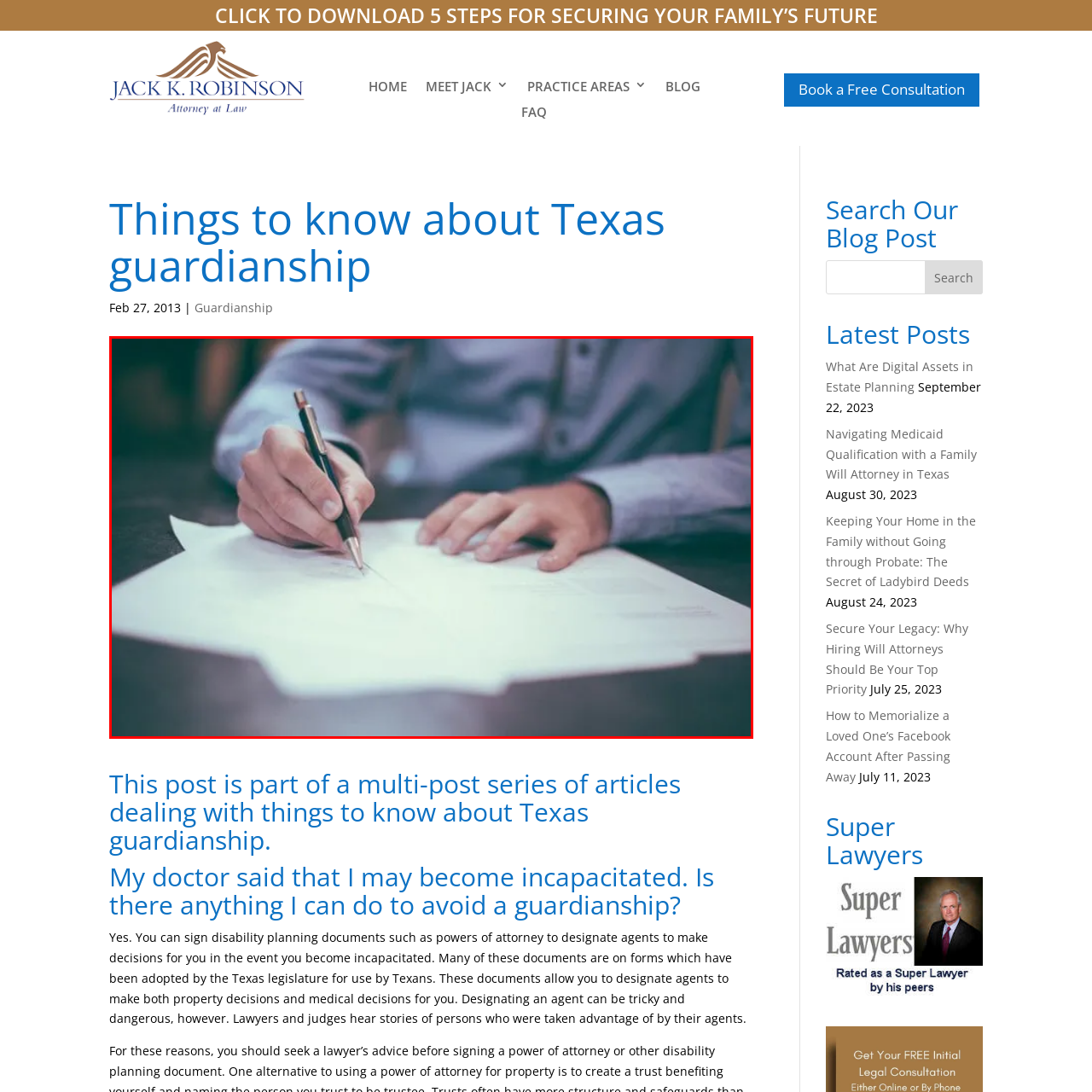Give a detailed account of the scene depicted in the image inside the red rectangle.

The image depicts a close-up of a person's hand holding a pen, poised above a pile of documents on a table. The individual appears to be engaged in some form of documentation or legal paperwork, possibly related to guardianship or significant family planning. Their other hand rests on the papers, suggesting a meticulous approach to the task at hand. The setting hints at a professional environment, emphasizing the importance of careful consideration in matters such as power of attorney and guardianship, which are critical for securing a family's future.